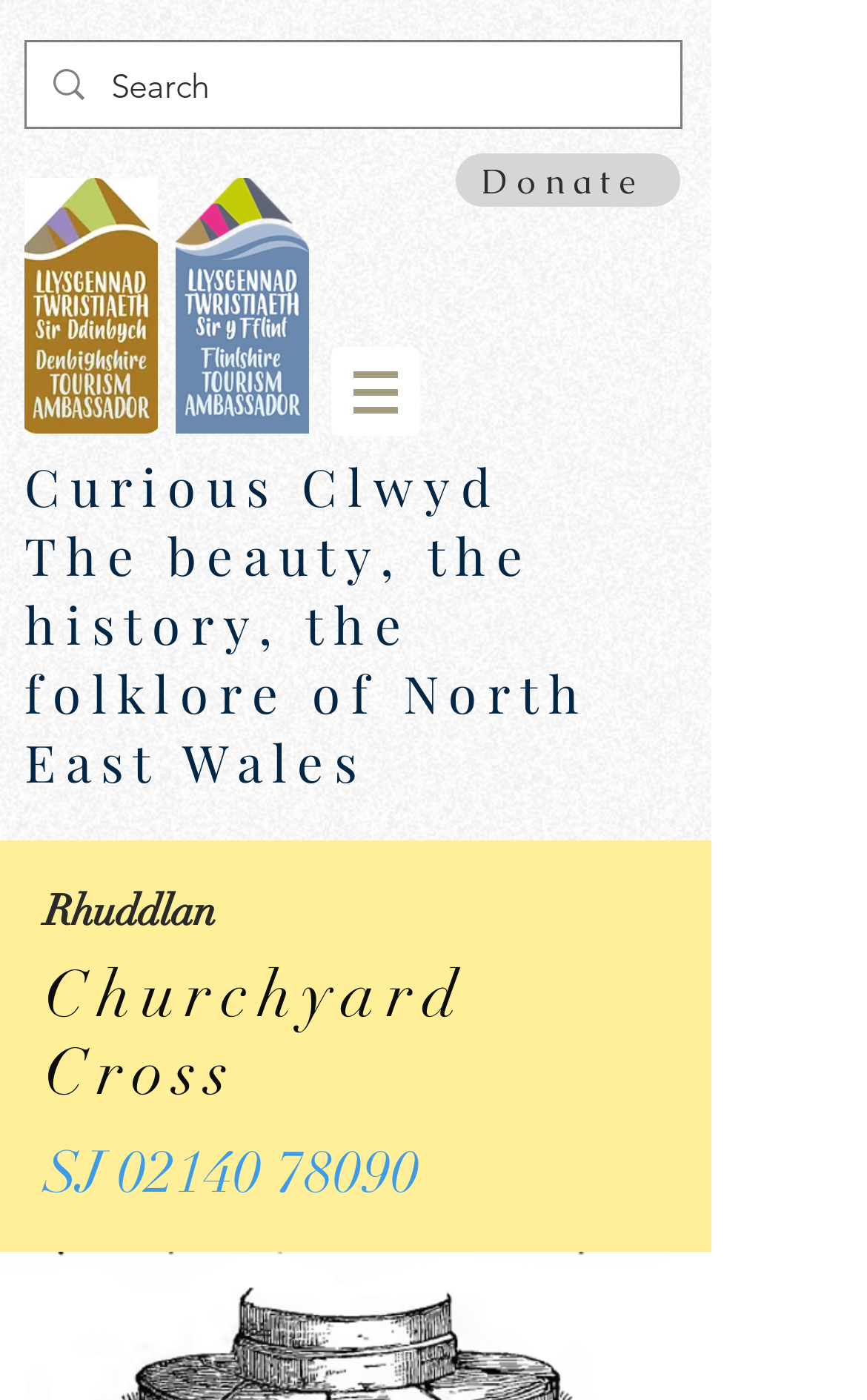Provide the bounding box coordinates of the HTML element this sentence describes: "aria-label="Search" name="q" placeholder="Search"". The bounding box coordinates consist of four float numbers between 0 and 1, i.e., [left, top, right, bottom].

[0.128, 0.03, 0.687, 0.091]